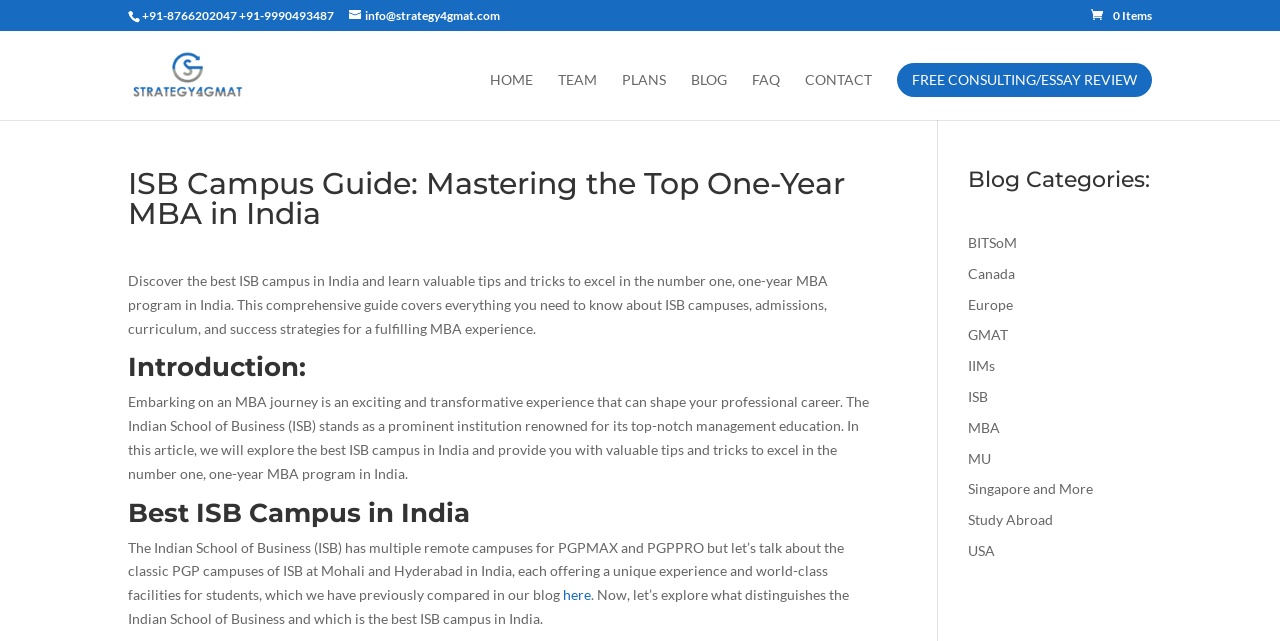How many blog categories are listed?
Answer briefly with a single word or phrase based on the image.

9